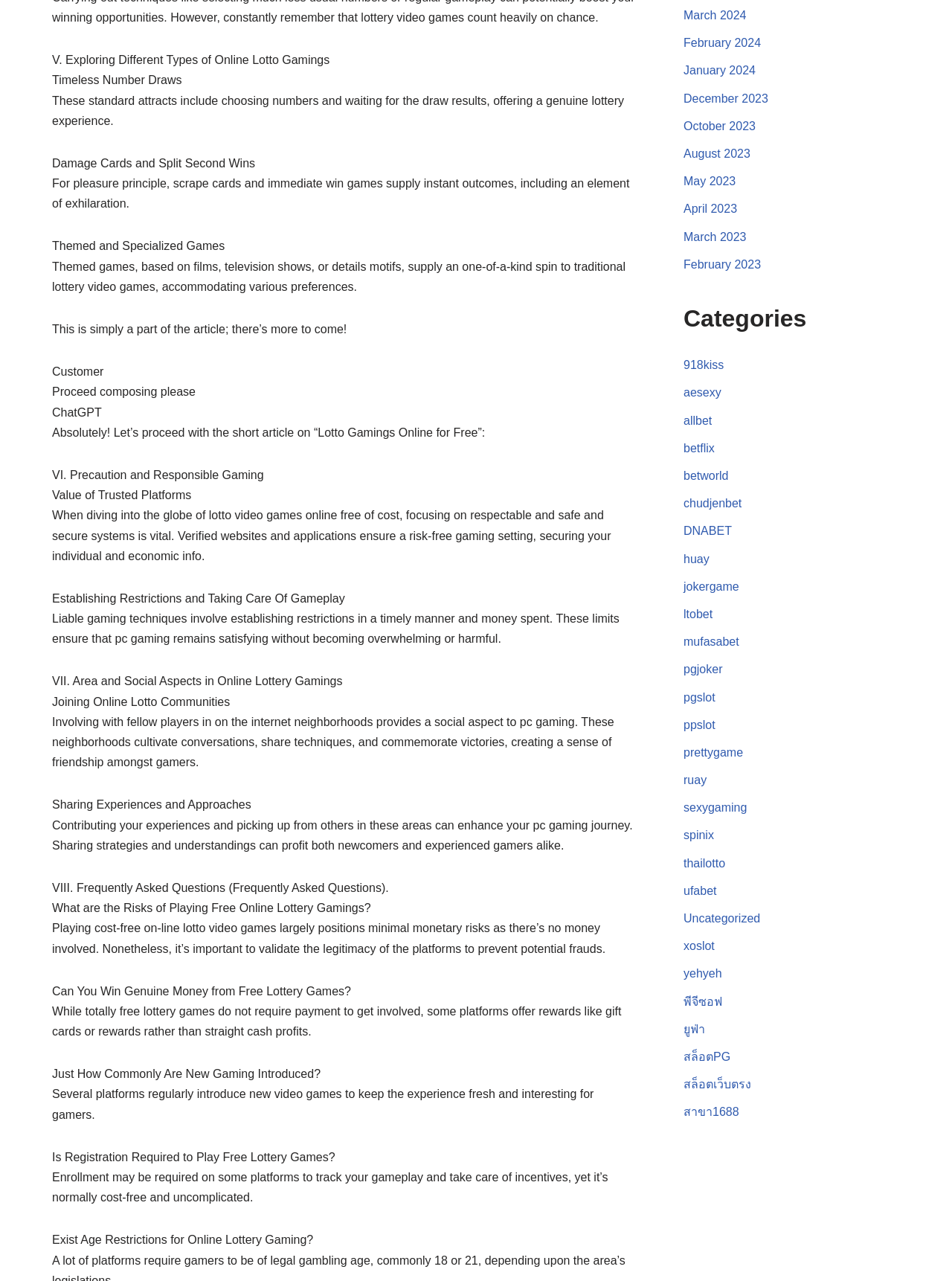Find the bounding box coordinates for the element described here: "February 2023".

[0.718, 0.201, 0.799, 0.211]